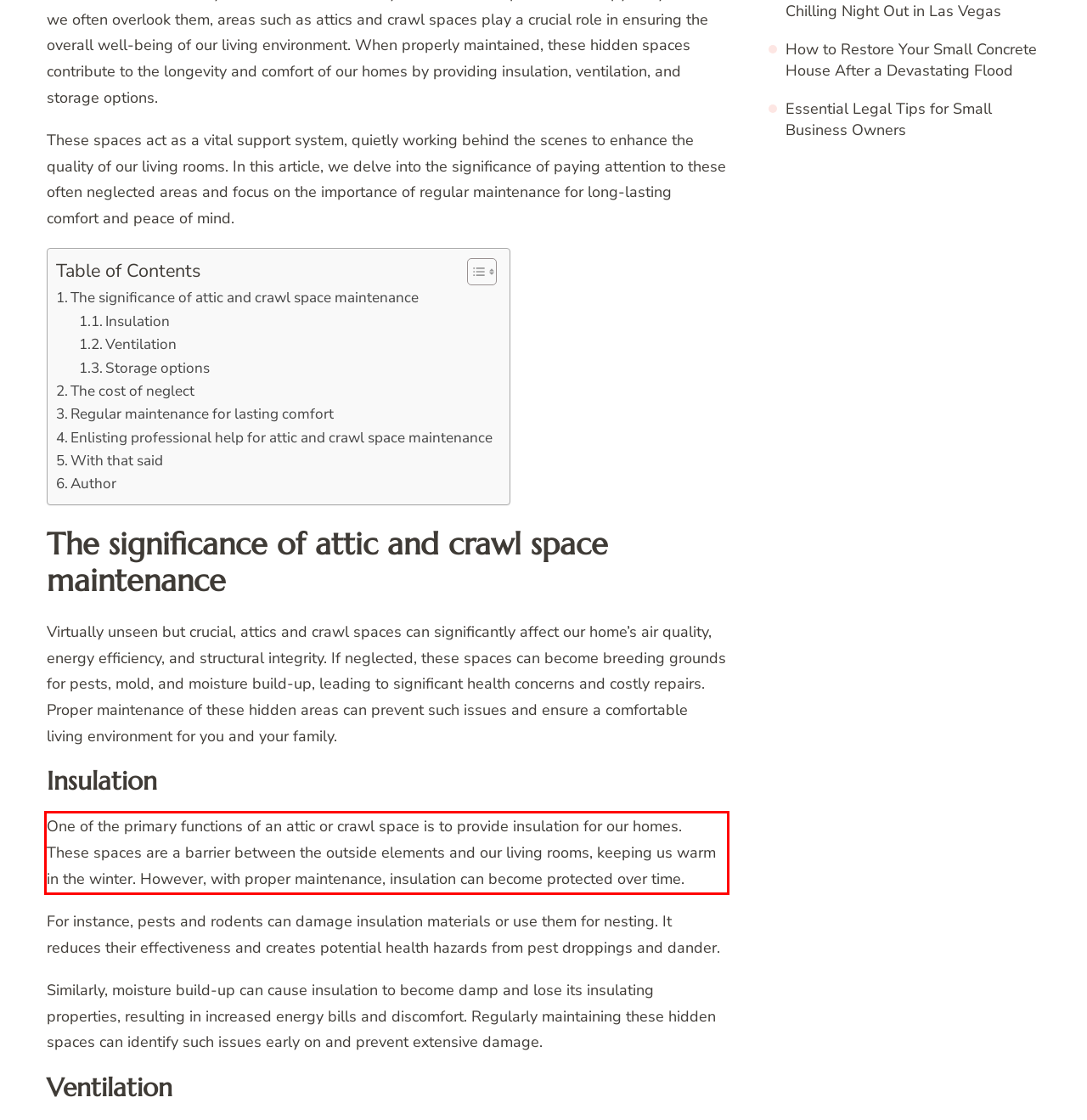Analyze the screenshot of the webpage and extract the text from the UI element that is inside the red bounding box.

One of the primary functions of an attic or crawl space is to provide insulation for our homes. These spaces are a barrier between the outside elements and our living rooms, keeping us warm in the winter. However, with proper maintenance, insulation can become protected over time.